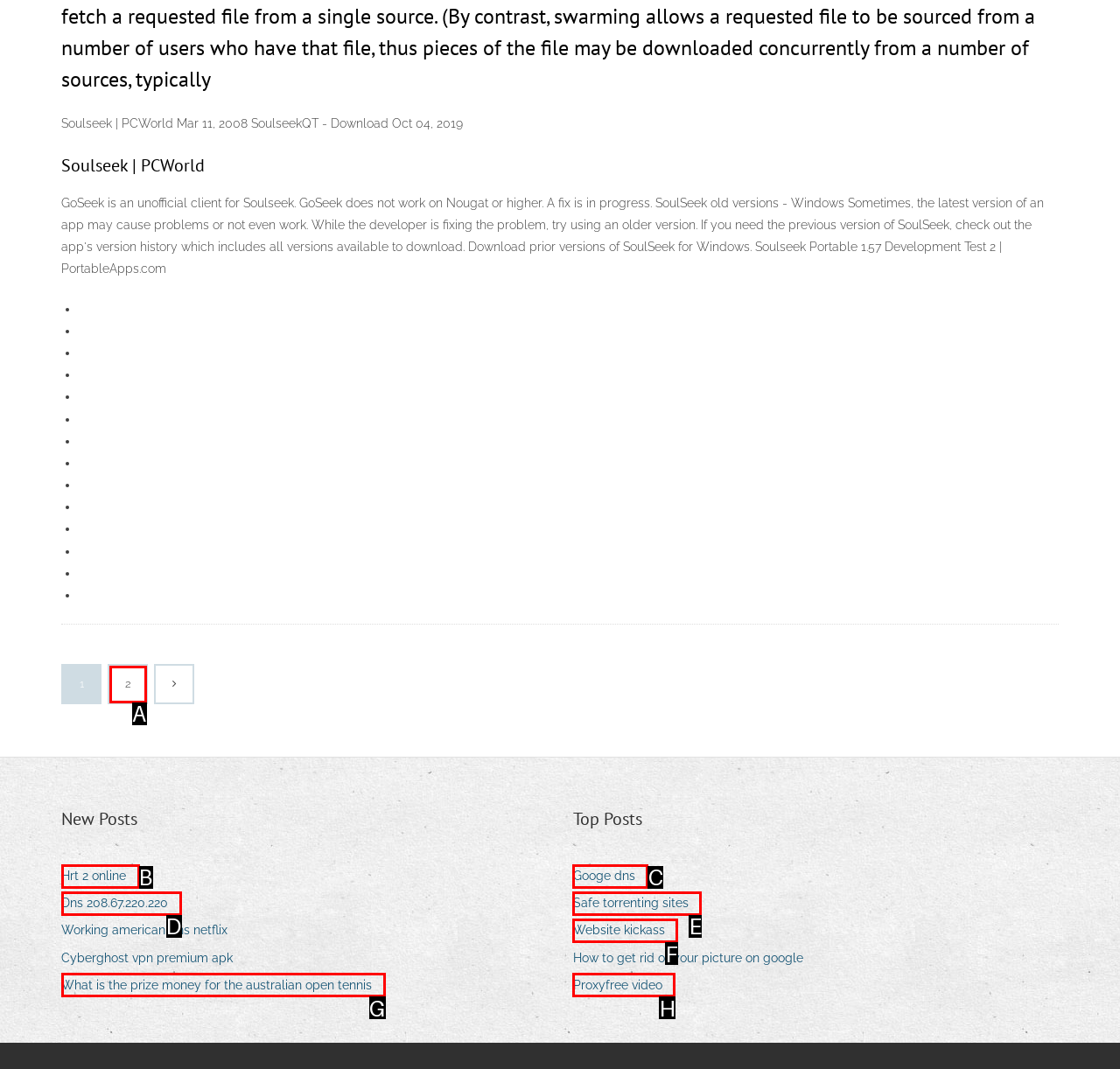Select the letter of the UI element that best matches: Googe dns
Answer with the letter of the correct option directly.

C